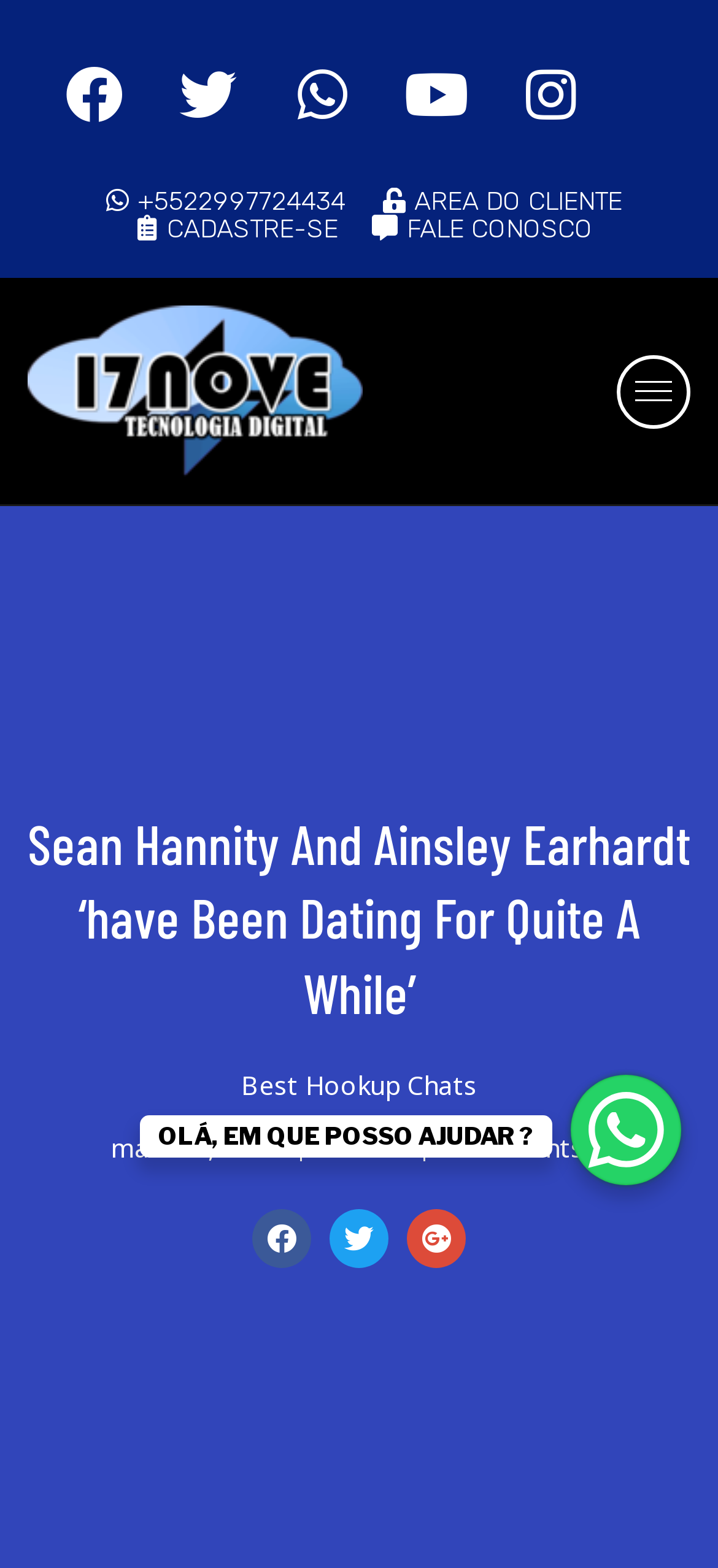Provide the bounding box coordinates in the format (top-left x, top-left y, bottom-right x, bottom-right y). All values are floating point numbers between 0 and 1. Determine the bounding box coordinate of the UI element described as: AREA DO CLIENTE

[0.519, 0.12, 0.867, 0.137]